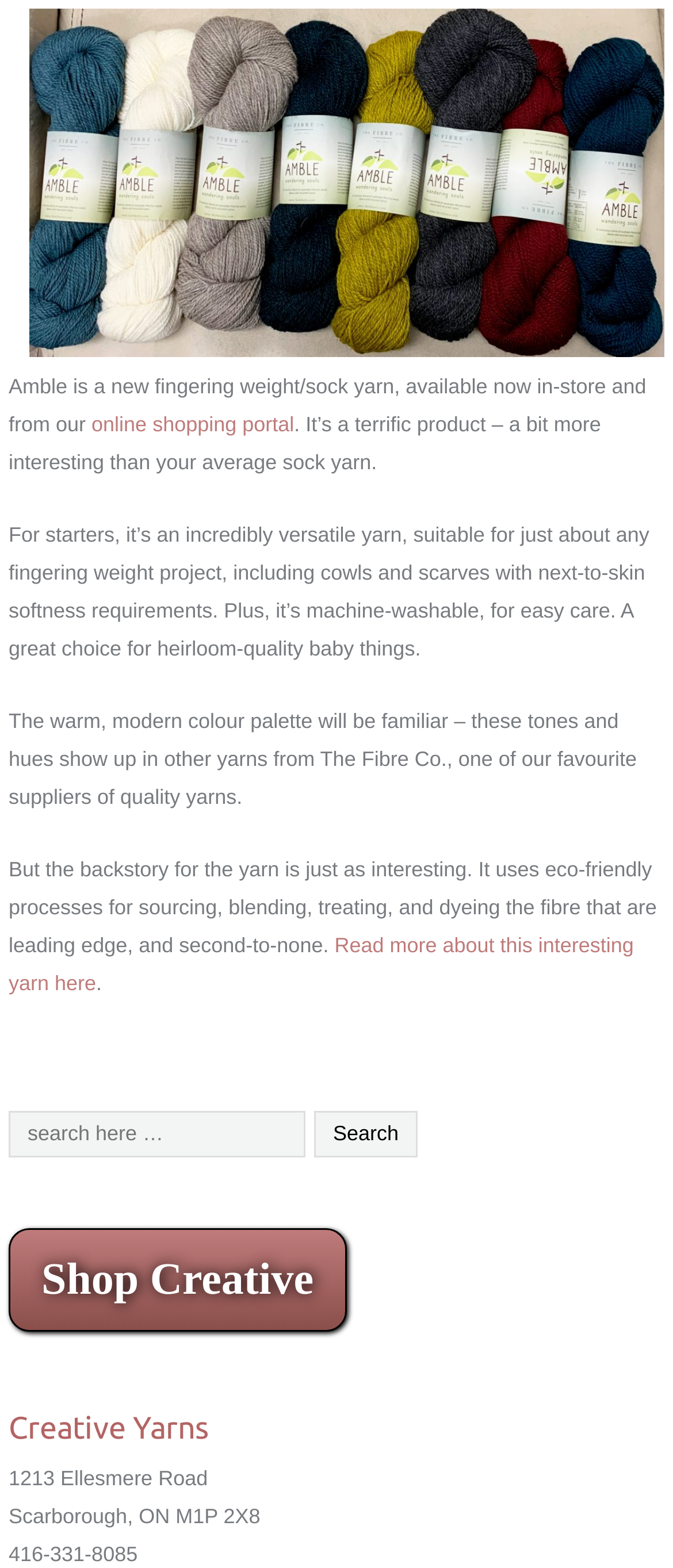Determine the bounding box of the UI element mentioned here: "Pay a BILL". The coordinates must be in the format [left, top, right, bottom] with values ranging from 0 to 1.

None